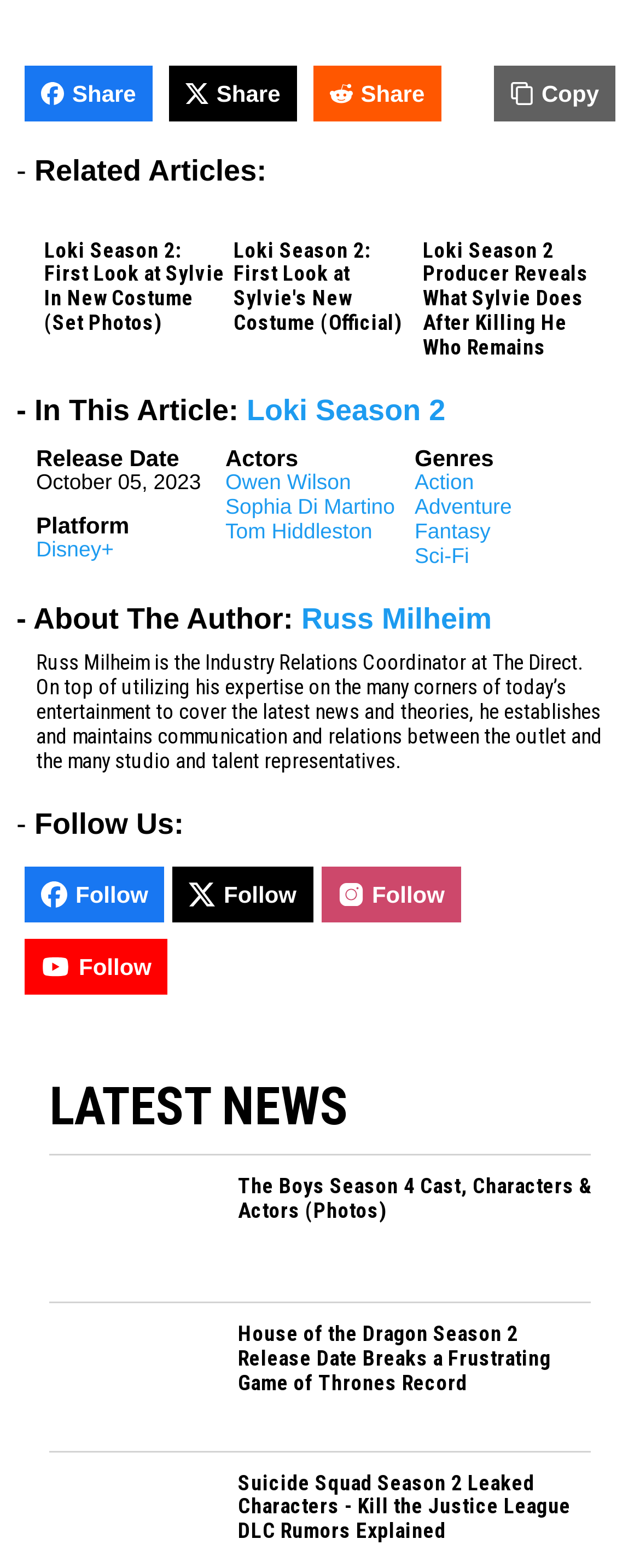Find the bounding box coordinates for the element described here: "Disney+".

[0.056, 0.342, 0.178, 0.358]